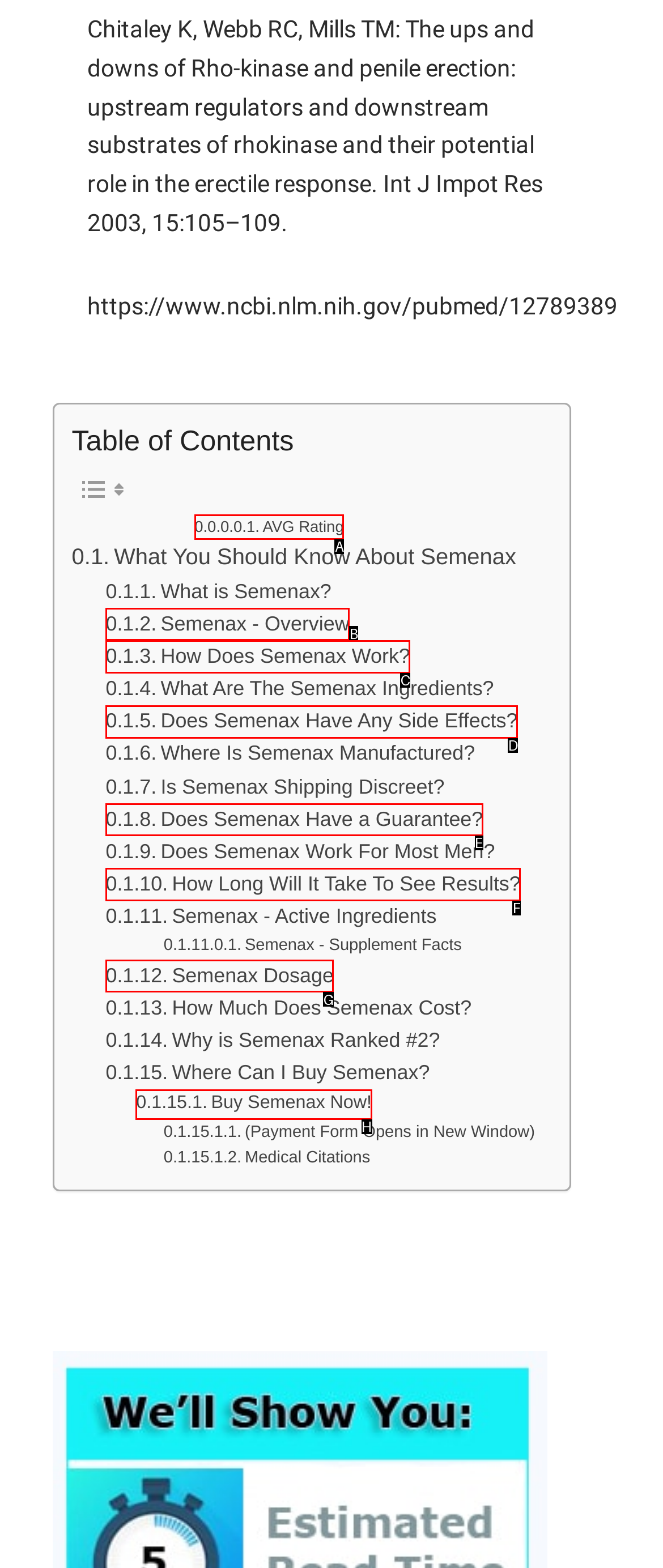Which option should be clicked to execute the task: Buy Semenax Now!?
Reply with the letter of the chosen option.

H